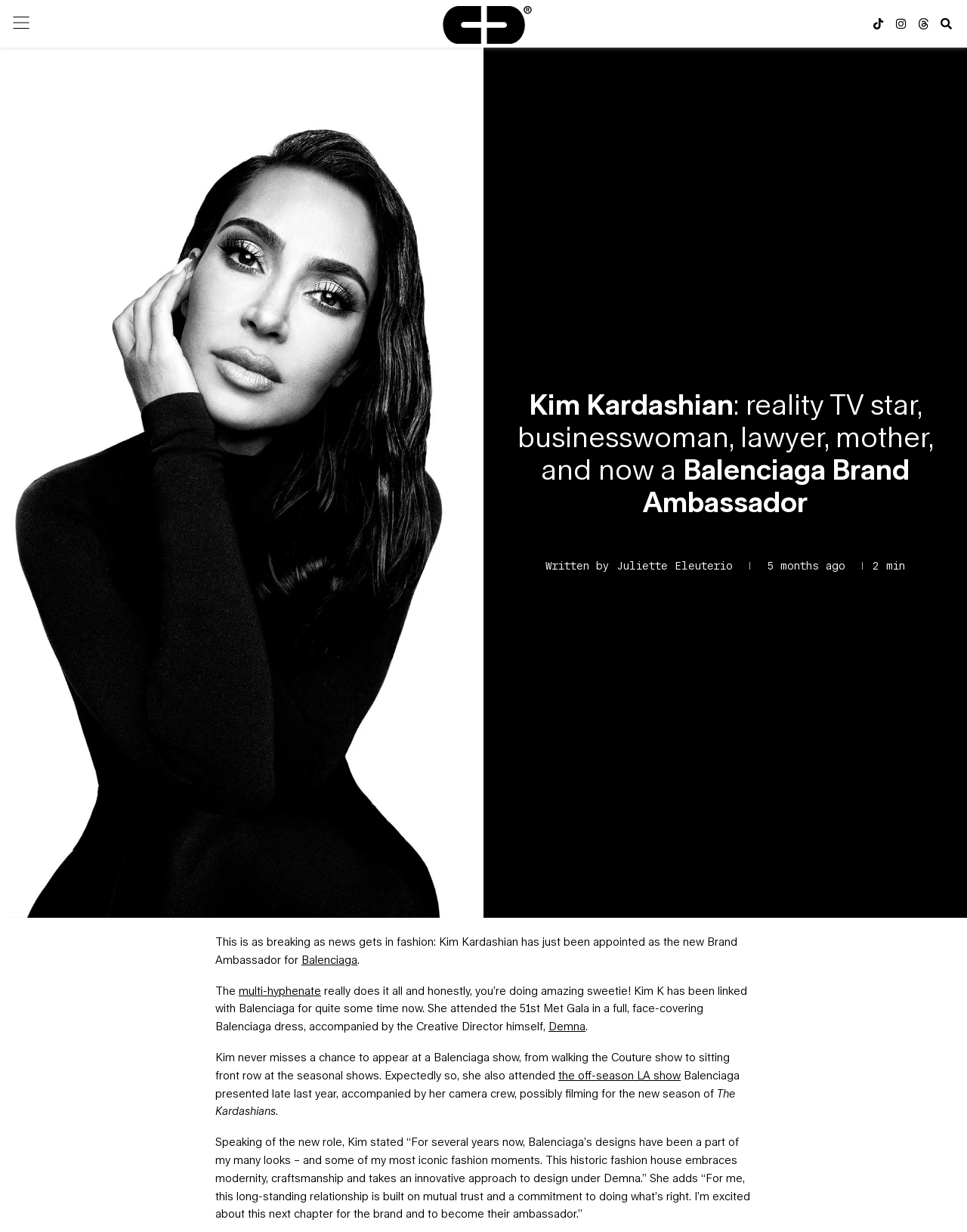What is the name of the TV show Kim Kardashian is filming?
Examine the image and give a concise answer in one word or a short phrase.

The Kardashians